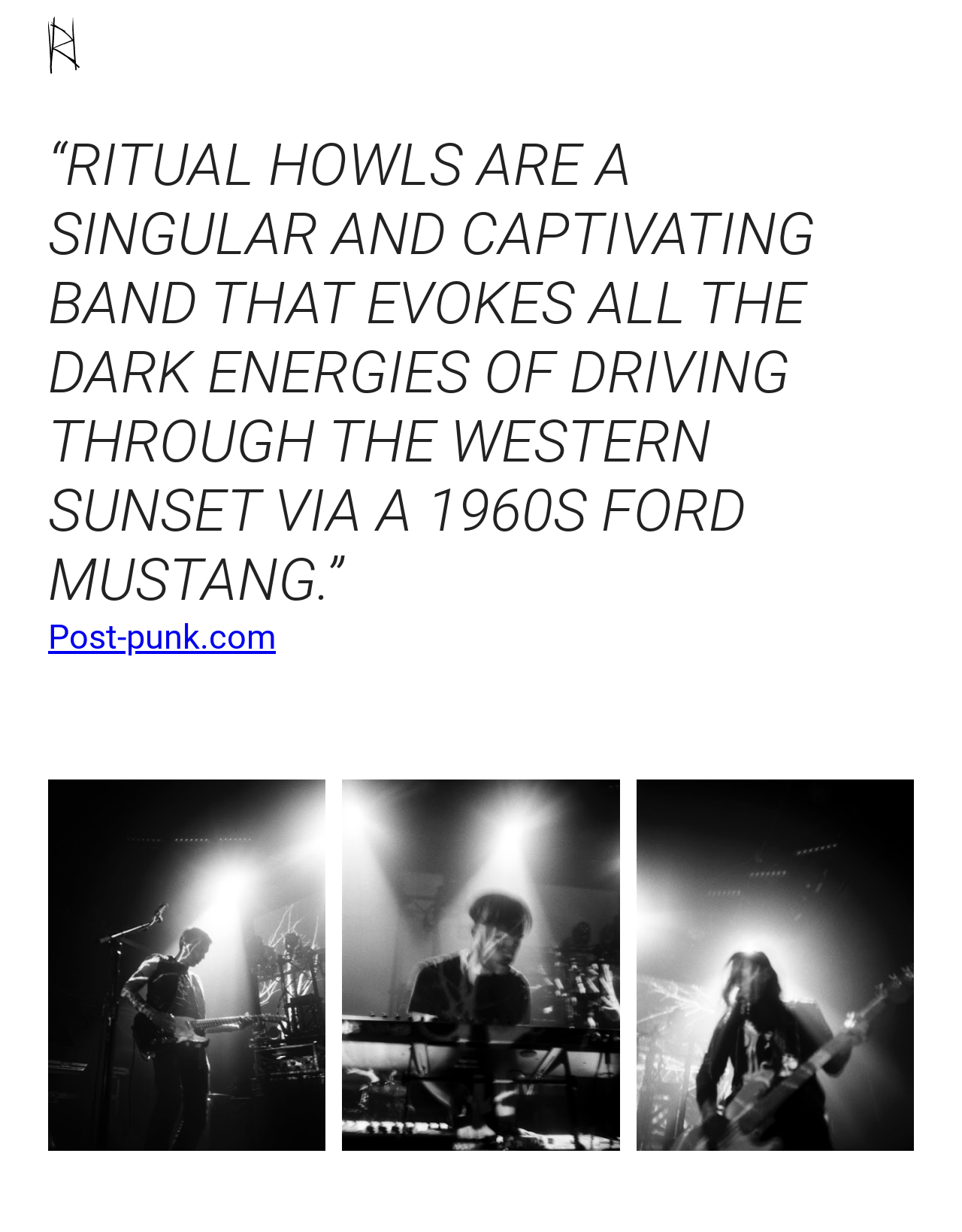Extract the primary heading text from the webpage.

“RITUAL HOWLS ARE A SINGULAR AND CAPTIVATING BAND THAT EVOKES ALL THE DARK ENERGIES OF DRIVING THROUGH THE WESTERN SUNSET VIA A 1960S FORD MUSTANG.”